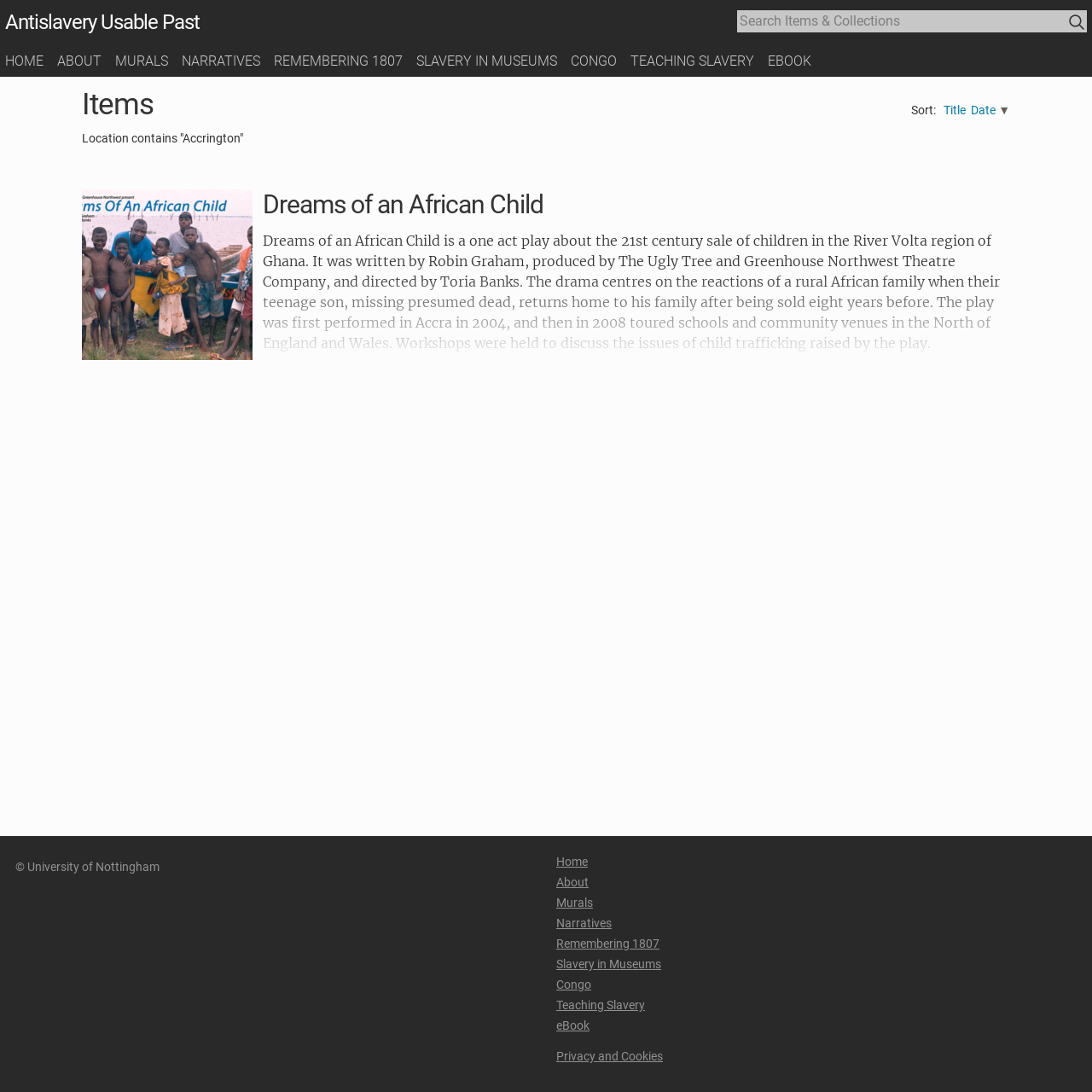Locate the bounding box coordinates of the area to click to fulfill this instruction: "Search for items and collections". The bounding box should be presented as four float numbers between 0 and 1, in the order [left, top, right, bottom].

[0.675, 0.009, 0.995, 0.03]